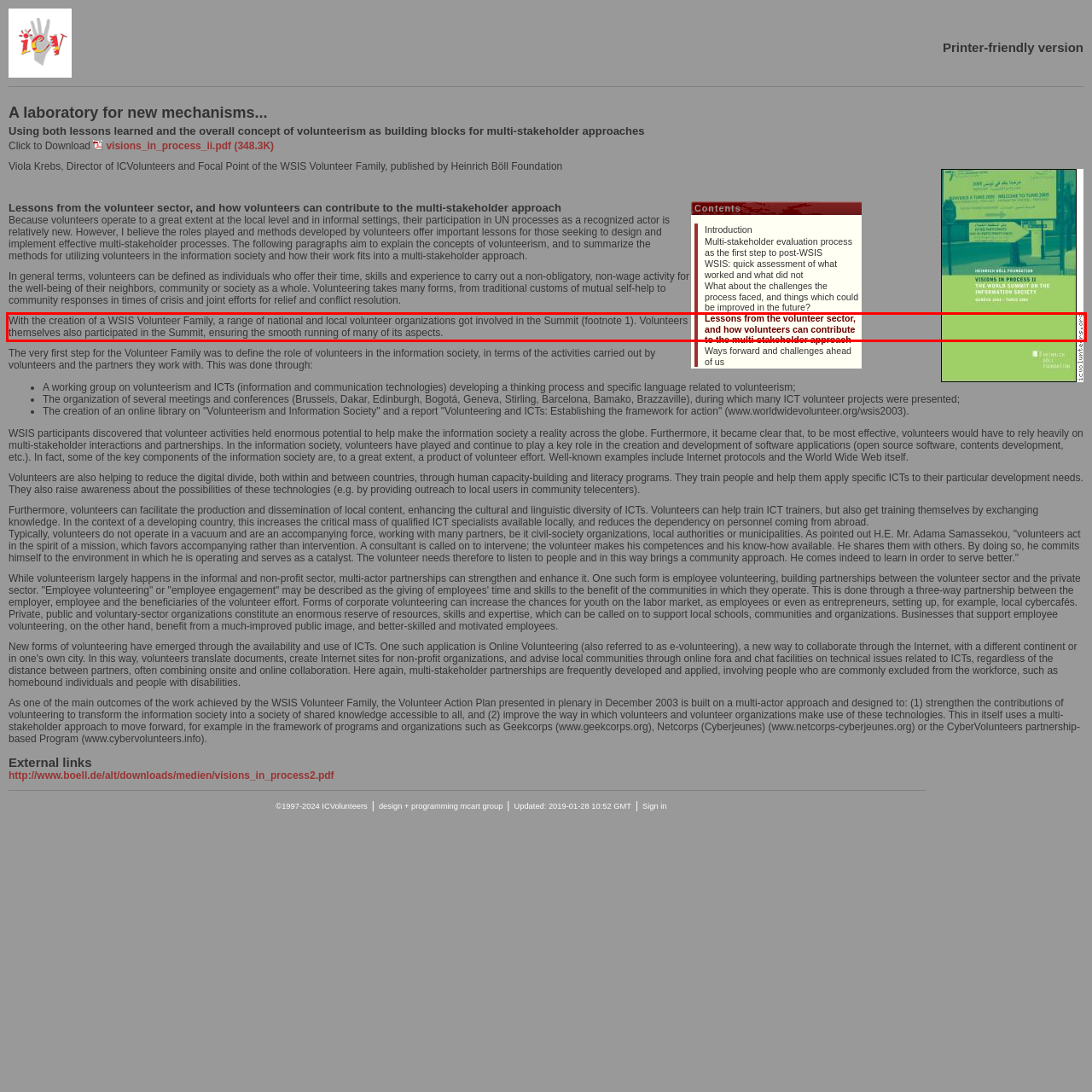You have a screenshot of a webpage, and there is a red bounding box around a UI element. Utilize OCR to extract the text within this red bounding box.

With the creation of a WSIS Volunteer Family, a range of national and local volunteer organizations got involved in the Summit (footnote 1). Volunteers themselves also participated in the Summit, ensuring the smooth running of many of its aspects.